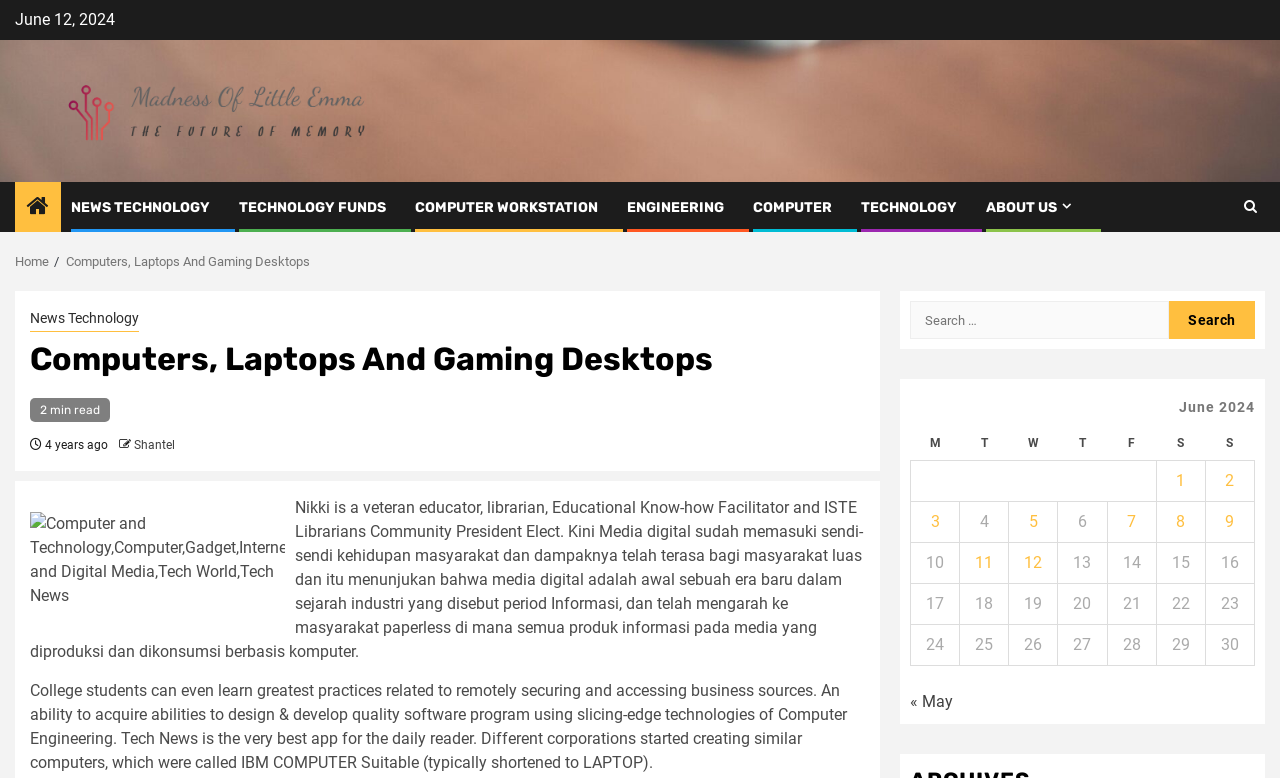Bounding box coordinates are specified in the format (top-left x, top-left y, bottom-right x, bottom-right y). All values are floating point numbers bounded between 0 and 1. Please provide the bounding box coordinate of the region this sentence describes: parent_node: Search for: value="Search"

[0.913, 0.387, 0.98, 0.436]